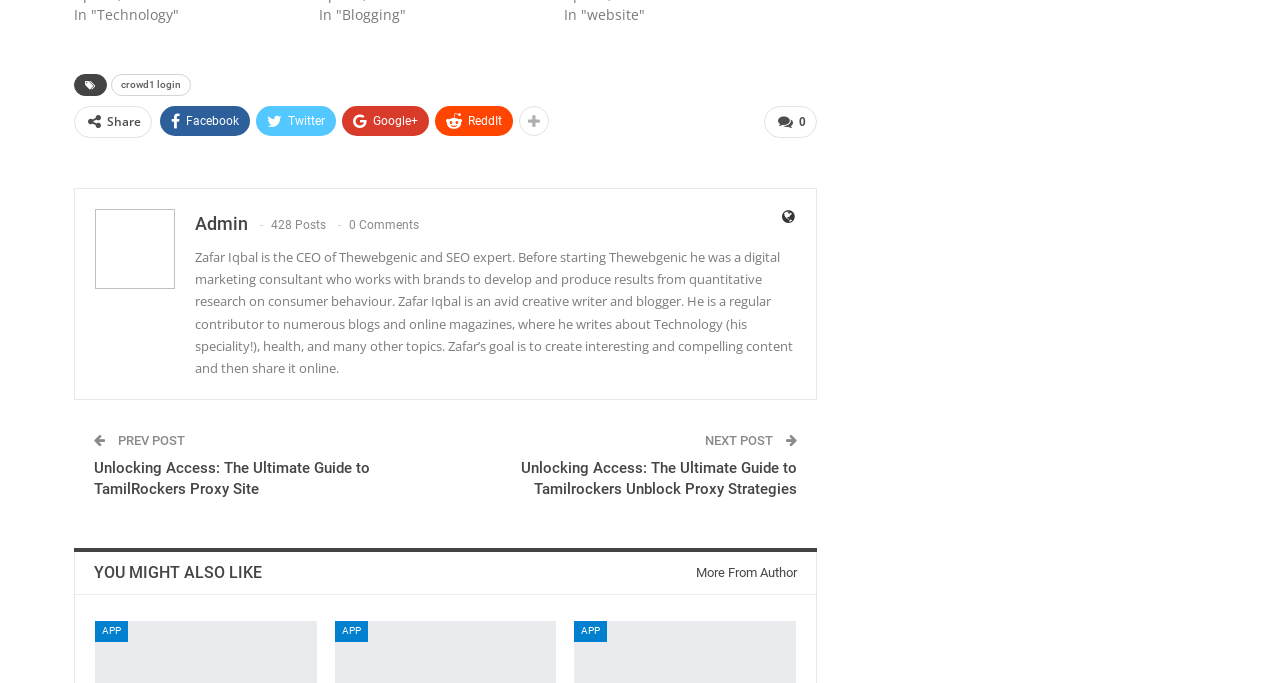Pinpoint the bounding box coordinates of the clickable element to carry out the following instruction: "go to next post."

[0.55, 0.634, 0.606, 0.656]